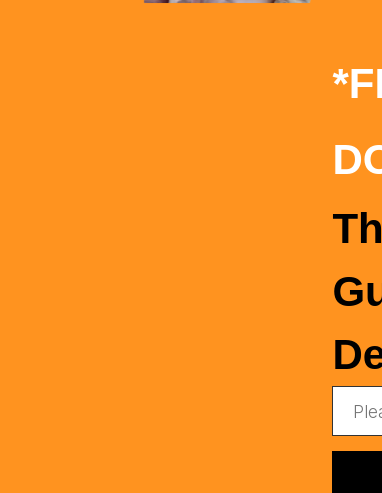Provide a comprehensive description of the image.

The image displayed is prominently placed within a vibrant orange background, enhancing its visibility and appeal. Above the image, there is a bold heading that reads "*FREE DOWNLOAD*," indicating a promotional offer aimed at users. Below the image, the text invites potential readers to access further content, stating "The Ultimate Guide To Pitch Decks," signifying a resource dedicated to assisting entrepreneurs and startups.

Additionally, a textbox is positioned below the main text, prompting users to "Please enter your email," suggesting that the guide is available in exchange for contact information. This layout indicates a focus on lead generation for providing helpful resources related to financial presentations for startups, particularly useful for those without revenue. The overall presentation conveys an engaging invitation to learn more about effective pitch strategies.